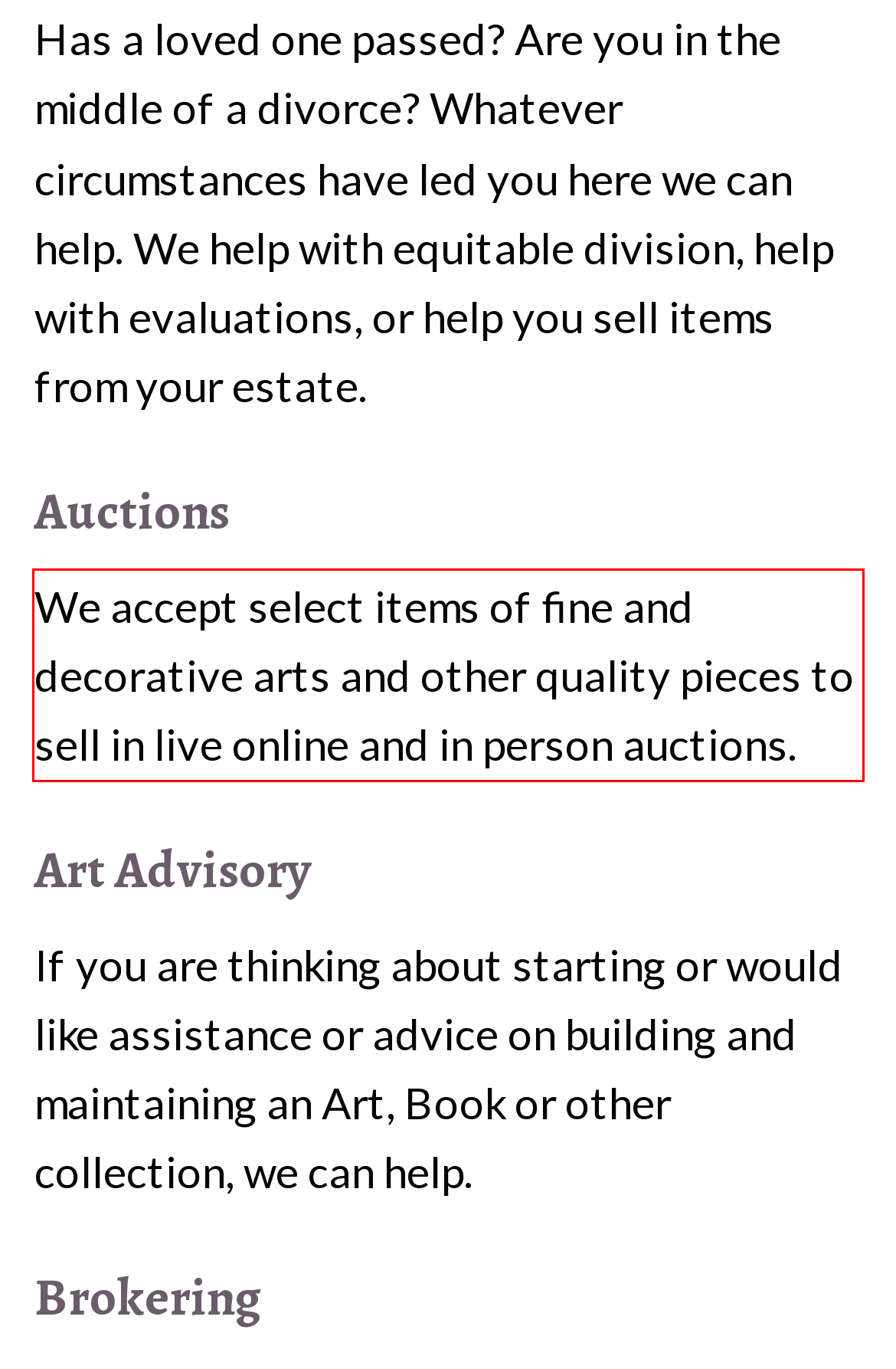Using the provided screenshot, read and generate the text content within the red-bordered area.

We accept select items of fine and decorative arts and other quality pieces to sell in live online and in person auctions.